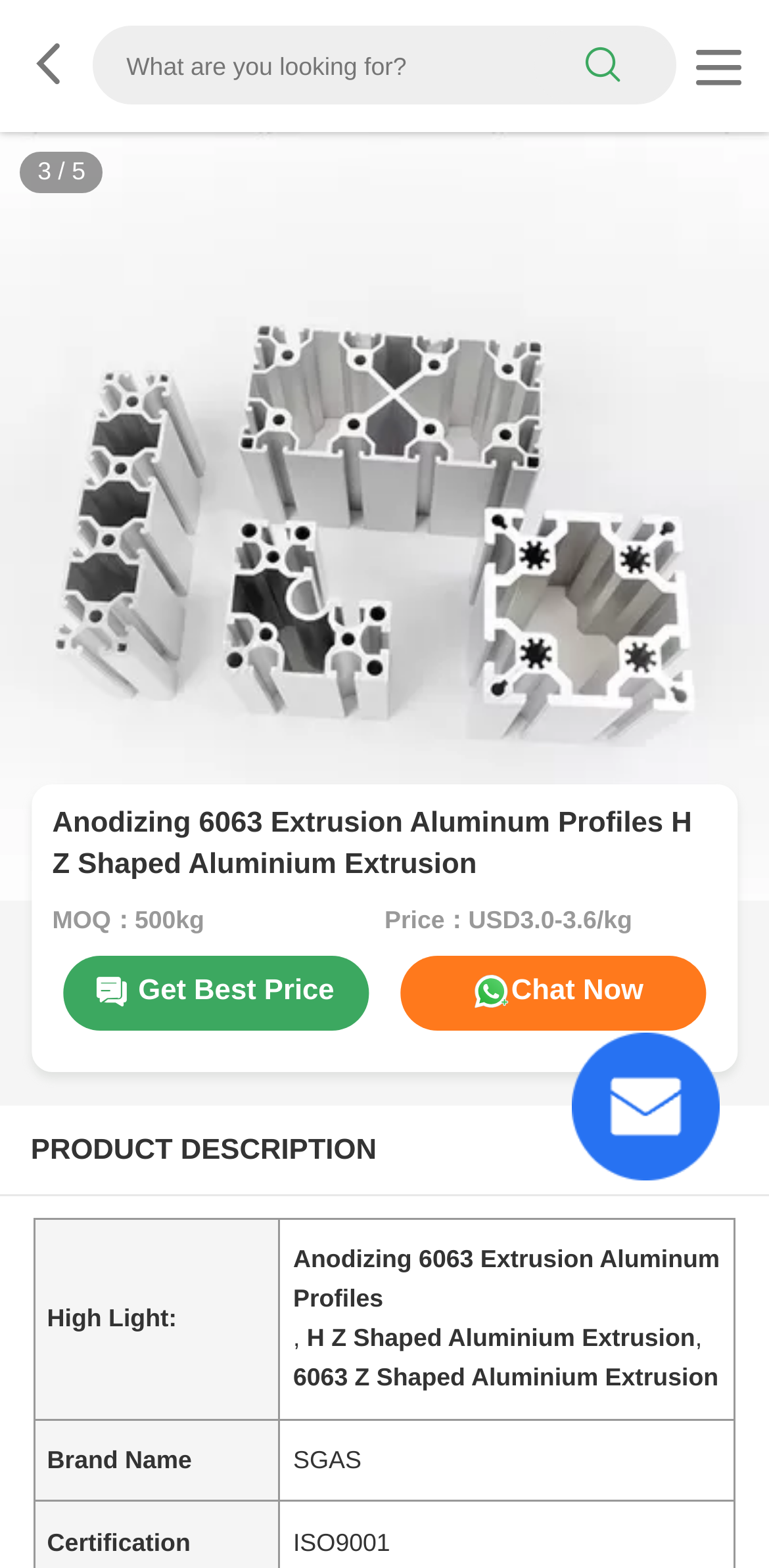Provide a one-word or brief phrase answer to the question:
What is the brand name of the product?

SGAS